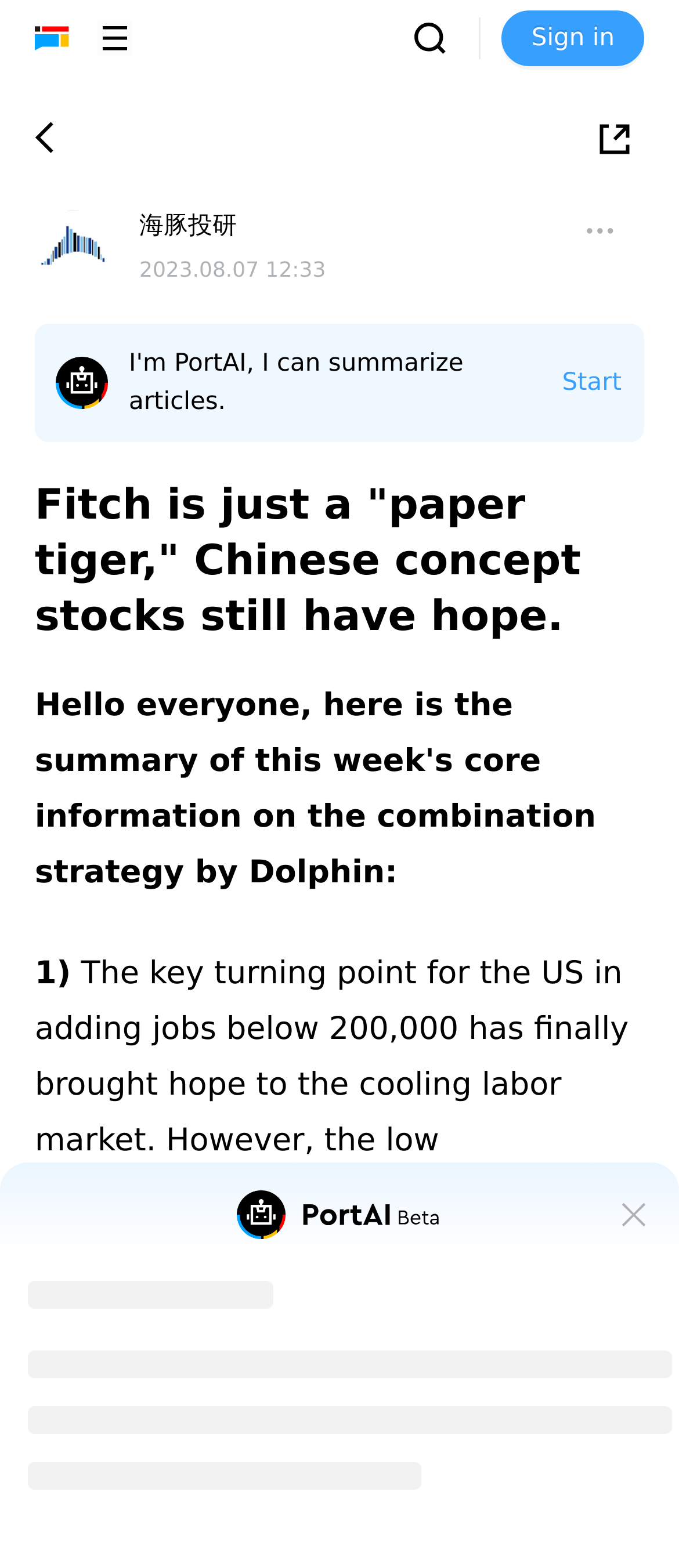Identify and provide the main heading of the webpage.

Fitch is just a "paper tiger," Chinese concept stocks still have hope.